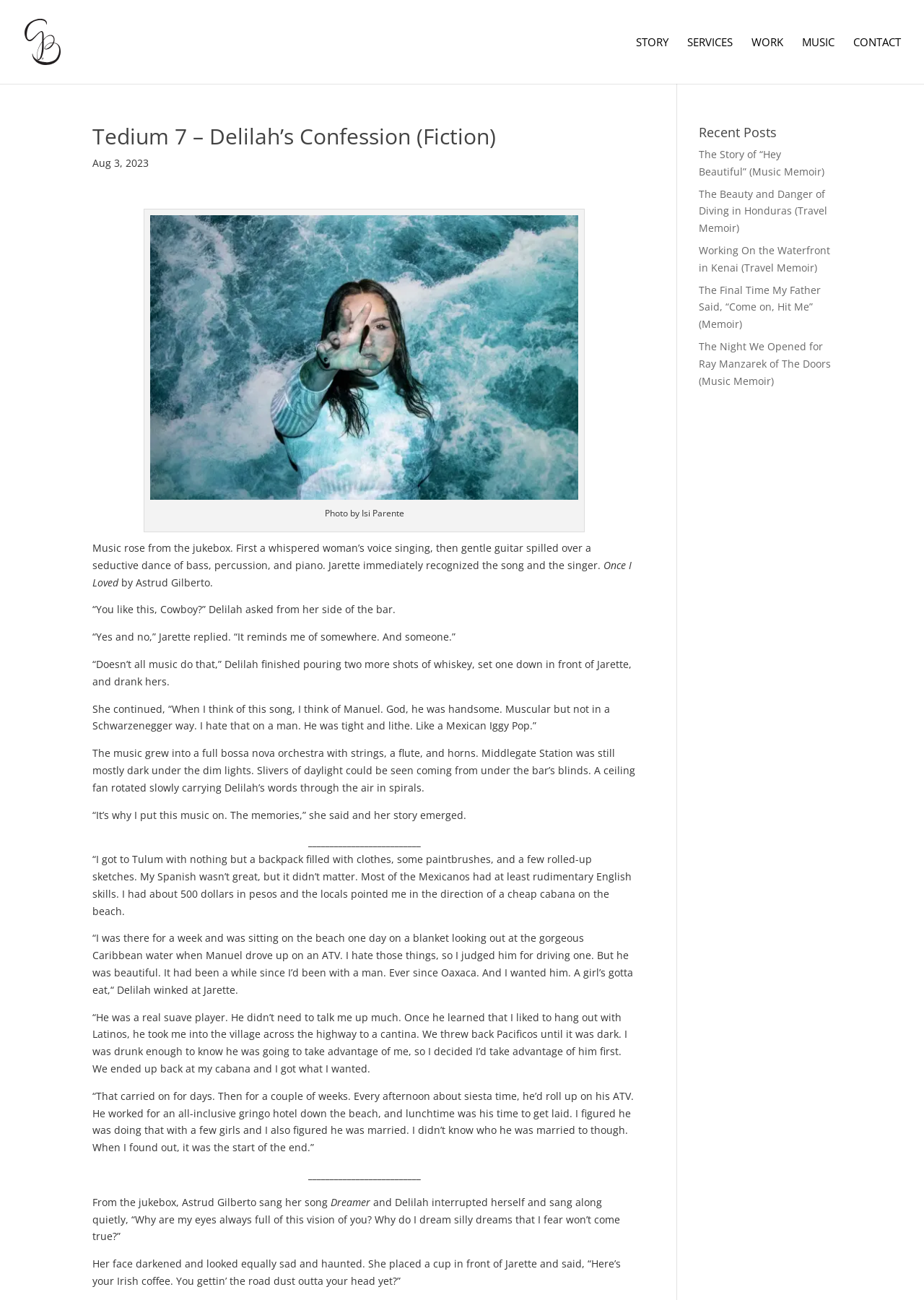What is the name of the story?
Please give a detailed and elaborate answer to the question.

I determined the answer by looking at the heading element with the text 'Tedium 7 – Delilah’s Confession (Fiction)' which is likely to be the title of the story.